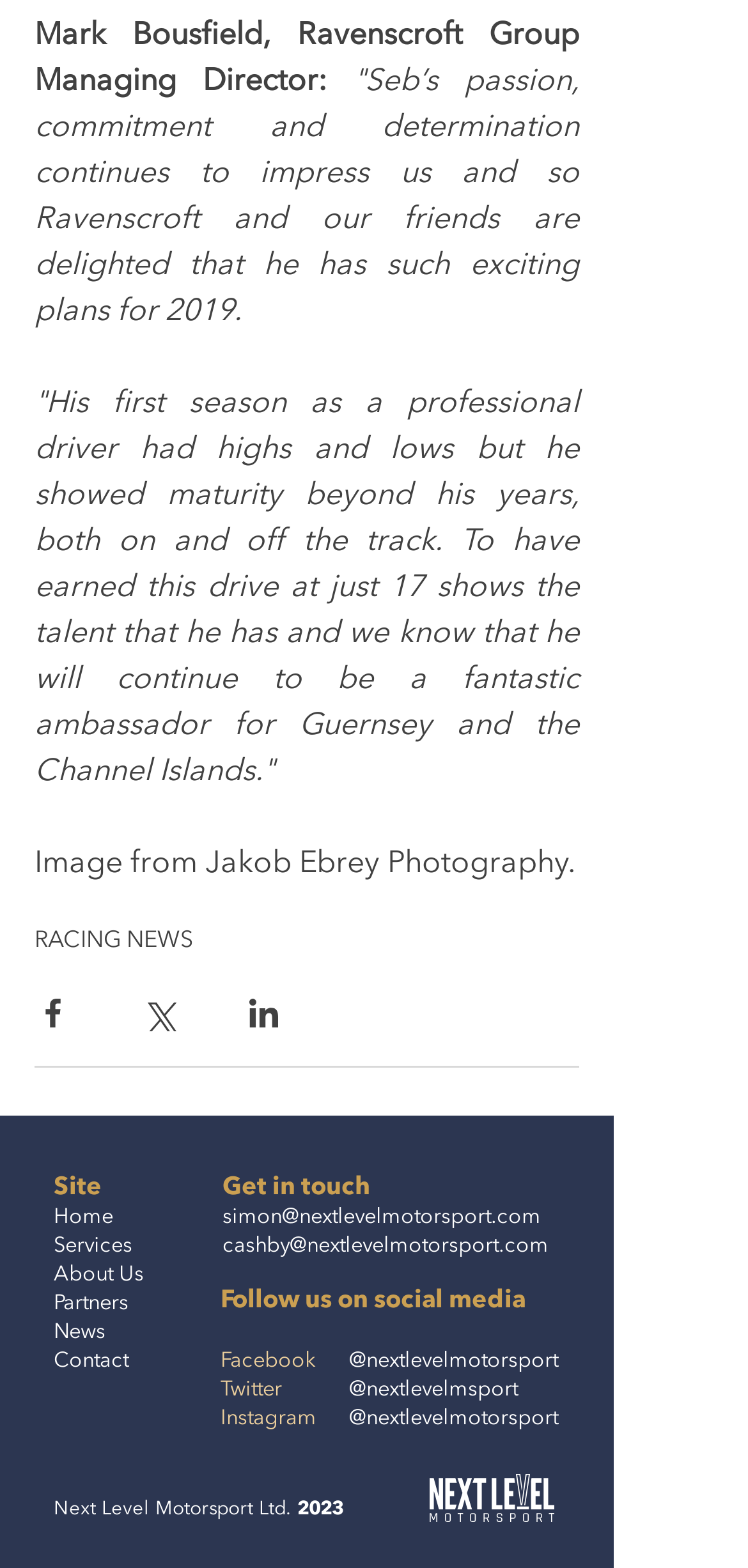Extract the bounding box coordinates for the described element: "Services". The coordinates should be represented as four float numbers between 0 and 1: [left, top, right, bottom].

[0.072, 0.786, 0.177, 0.801]